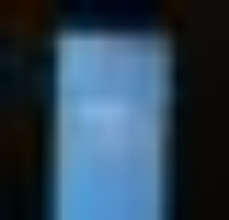What social media platform is the interface related to?
Based on the screenshot, provide your answer in one word or phrase.

Instagram